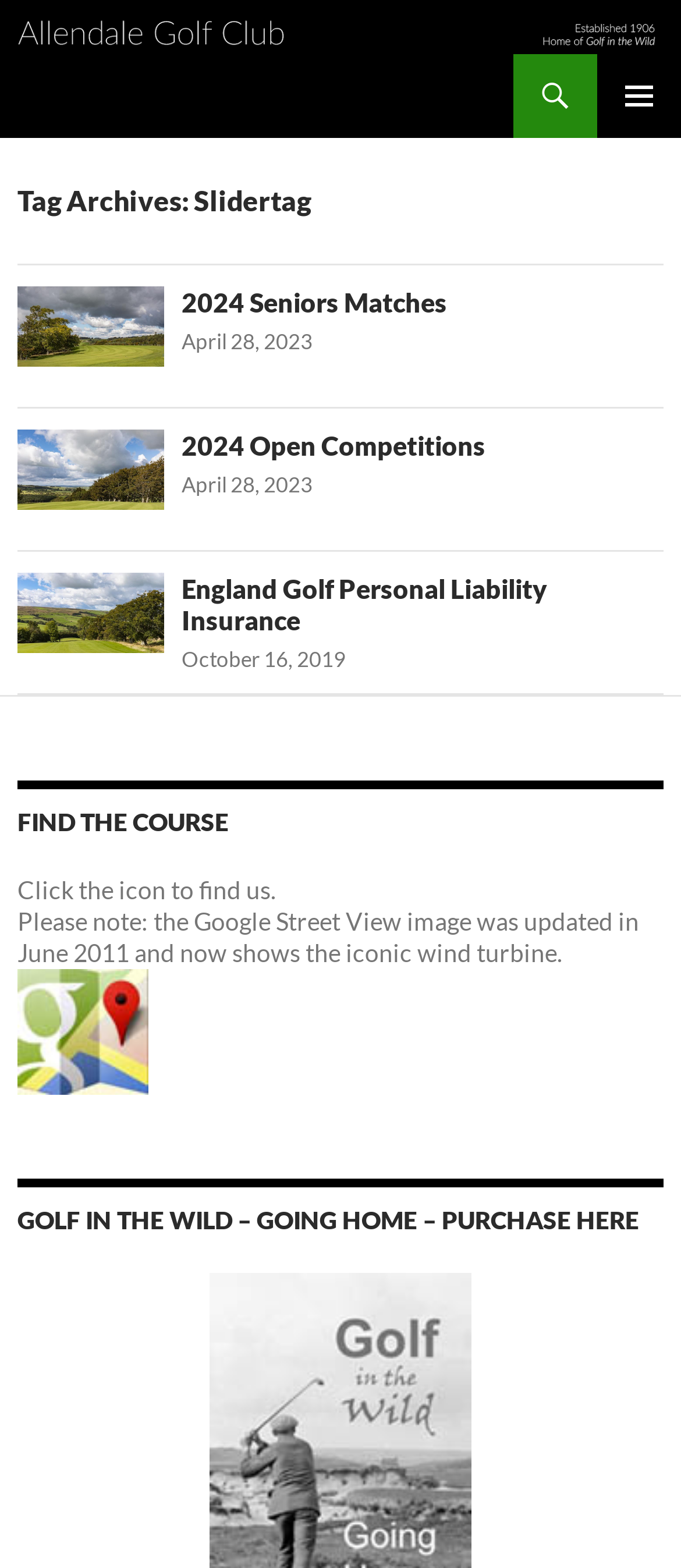What is the title of the last section on the webpage?
Based on the image content, provide your answer in one word or a short phrase.

GOLF IN THE WILD – GOING HOME – PURCHASE HERE